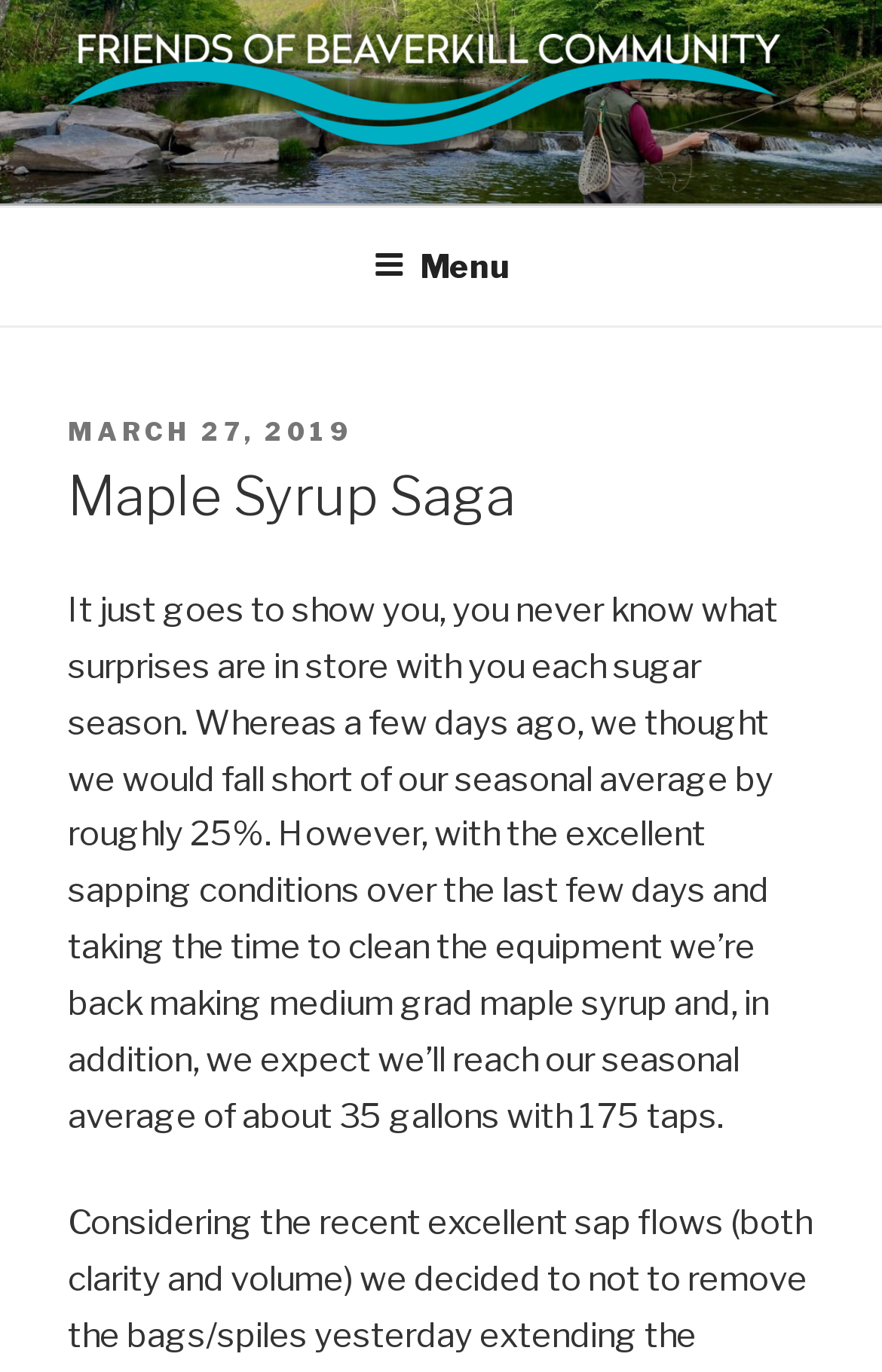What is the current status of the menu?
Please look at the screenshot and answer using one word or phrase.

Not expanded